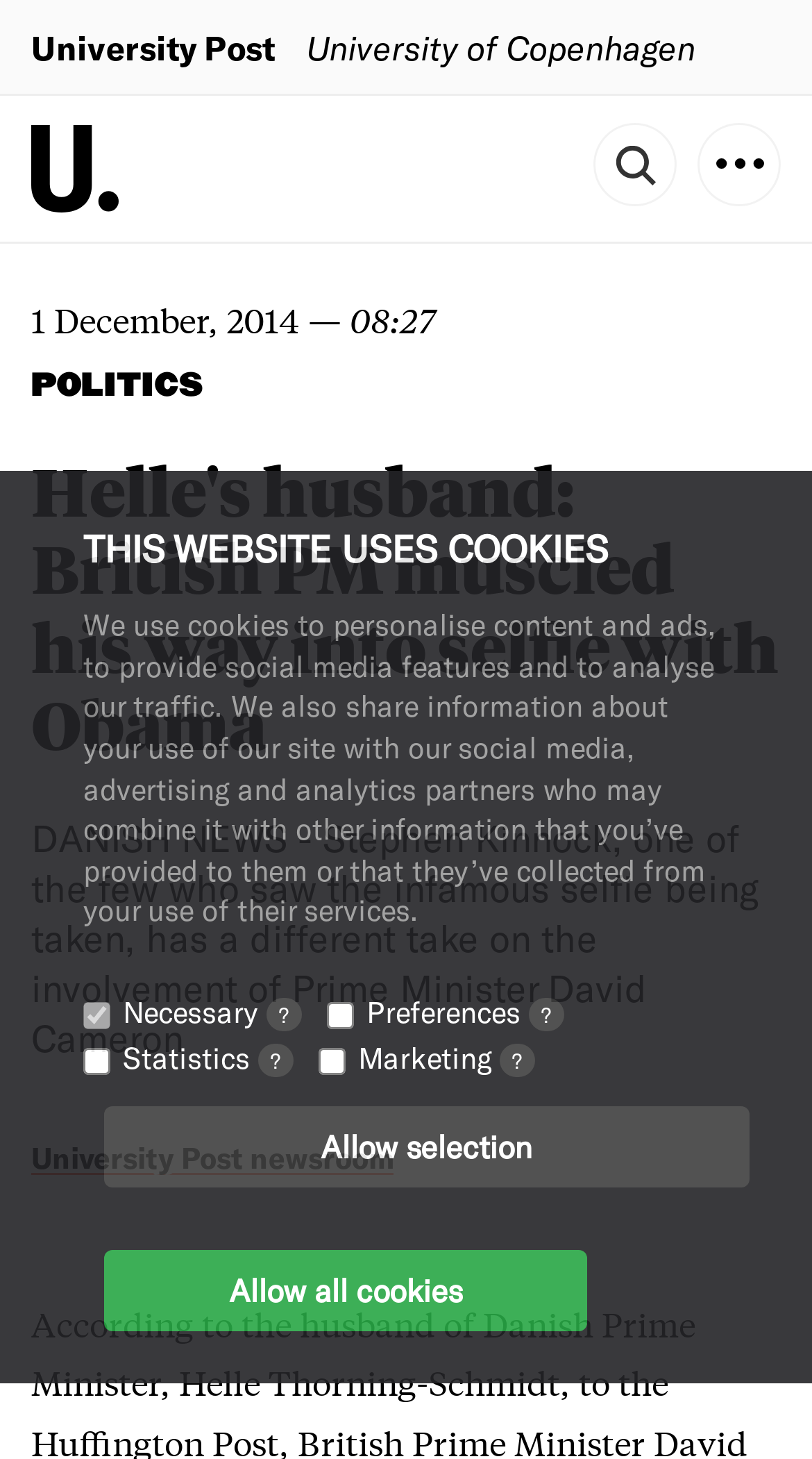From the webpage screenshot, predict the bounding box of the UI element that matches this description: "WordPress".

None